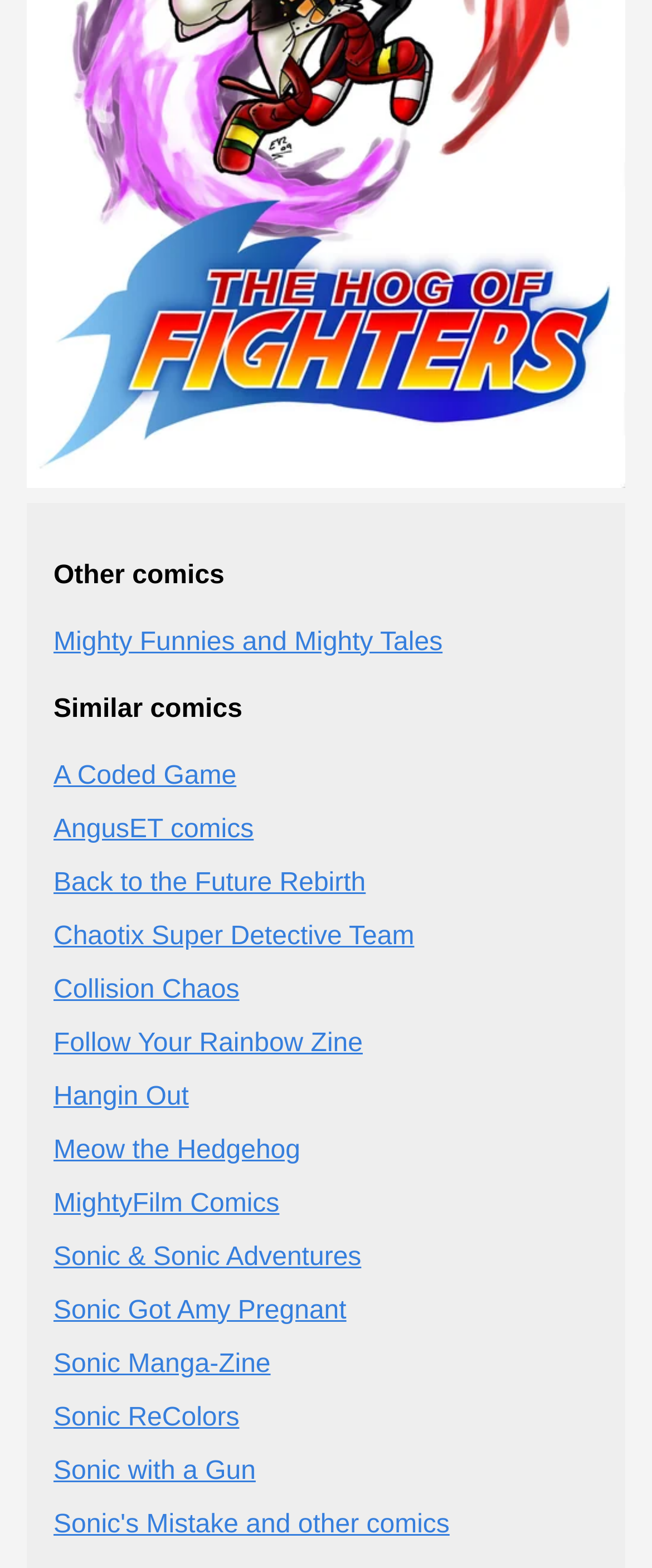What is the last comic listed?
Using the image, respond with a single word or phrase.

Sonic's Mistake and other comics